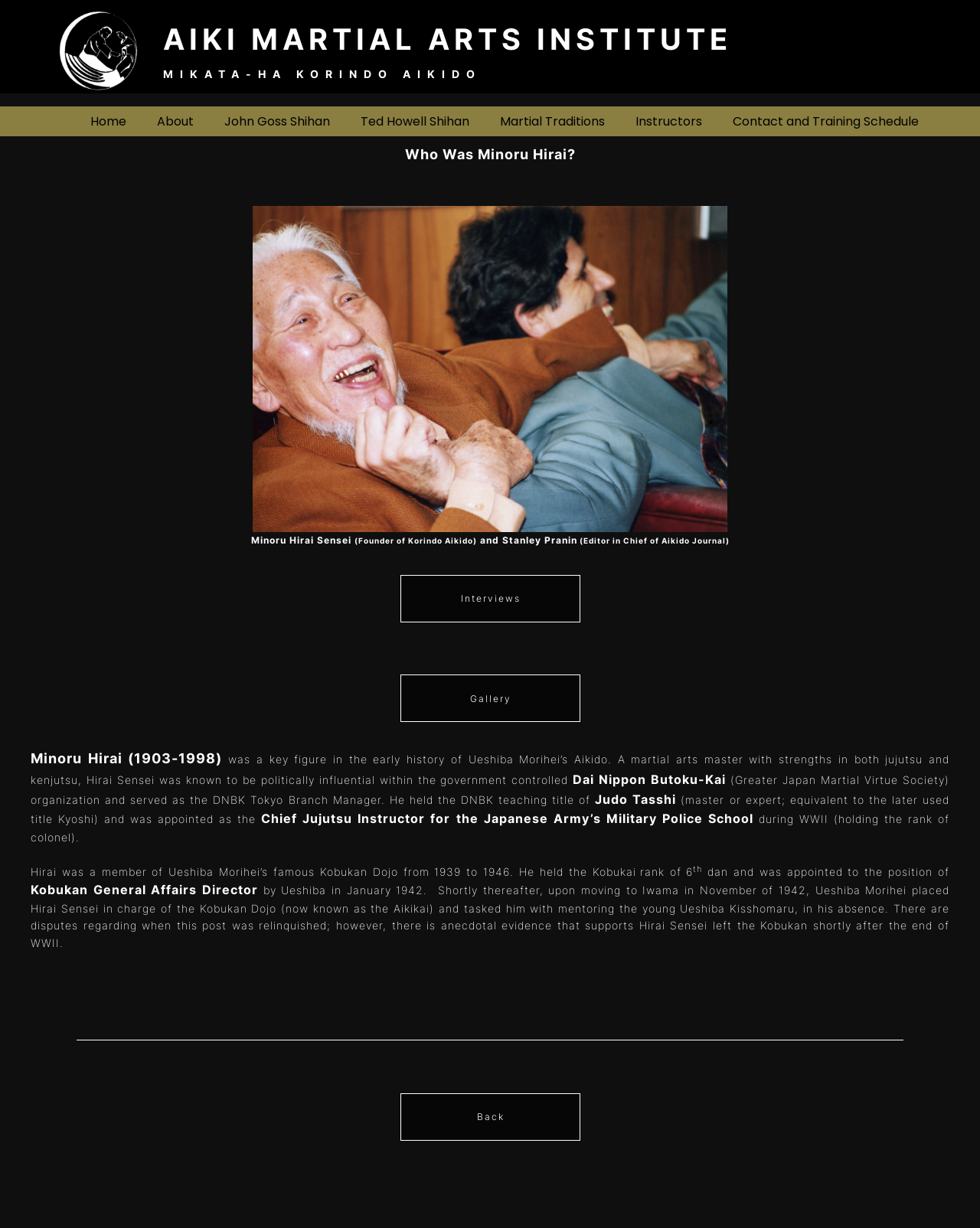Describe all the key features of the webpage in detail.

The webpage is about Aiki Martial Arts Institute, specifically focusing on Minoru Hirai, a key figure in the early history of Ueshiba Morihei's Aikido. 

At the top, there is a logo of Aiki Martial Arts Institute, accompanied by a link to the institute's homepage. Below this, there are several navigation links, including "Home", "About", "John Goss Shihan", "Ted Howell Shihan", "Martial Traditions", "Instructors", and "Contact and Training Schedule".

The main content of the webpage is divided into several sections. The first section has a title "Who Was Minoru Hirai?" and features an image of Minoru Hirai with Stan Pranin, the Editor-in-Chief of Aikido Journal. 

Below this, there is a brief introduction to Minoru Hirai, describing him as a martial arts master with strengths in jujutsu and kenjutsu, and highlighting his influential role within the government-controlled Dai Nippon Butoku-Kai organization. 

The next section provides more detailed information about Hirai's life, including his teaching title of Judo Tasshi, his appointment as the Chief Jujutsu Instructor for the Japanese Army's Military Police School during WWII, and his membership in Ueshiba Morihei's famous Kobukan Dojo from 1939 to 1946. 

At the bottom of the page, there are two buttons, "Interviews" and "Gallery", which likely lead to additional resources or multimedia content related to Minoru Hirai. Finally, there is a "Back" button at the very bottom of the page, allowing users to navigate back to a previous page.